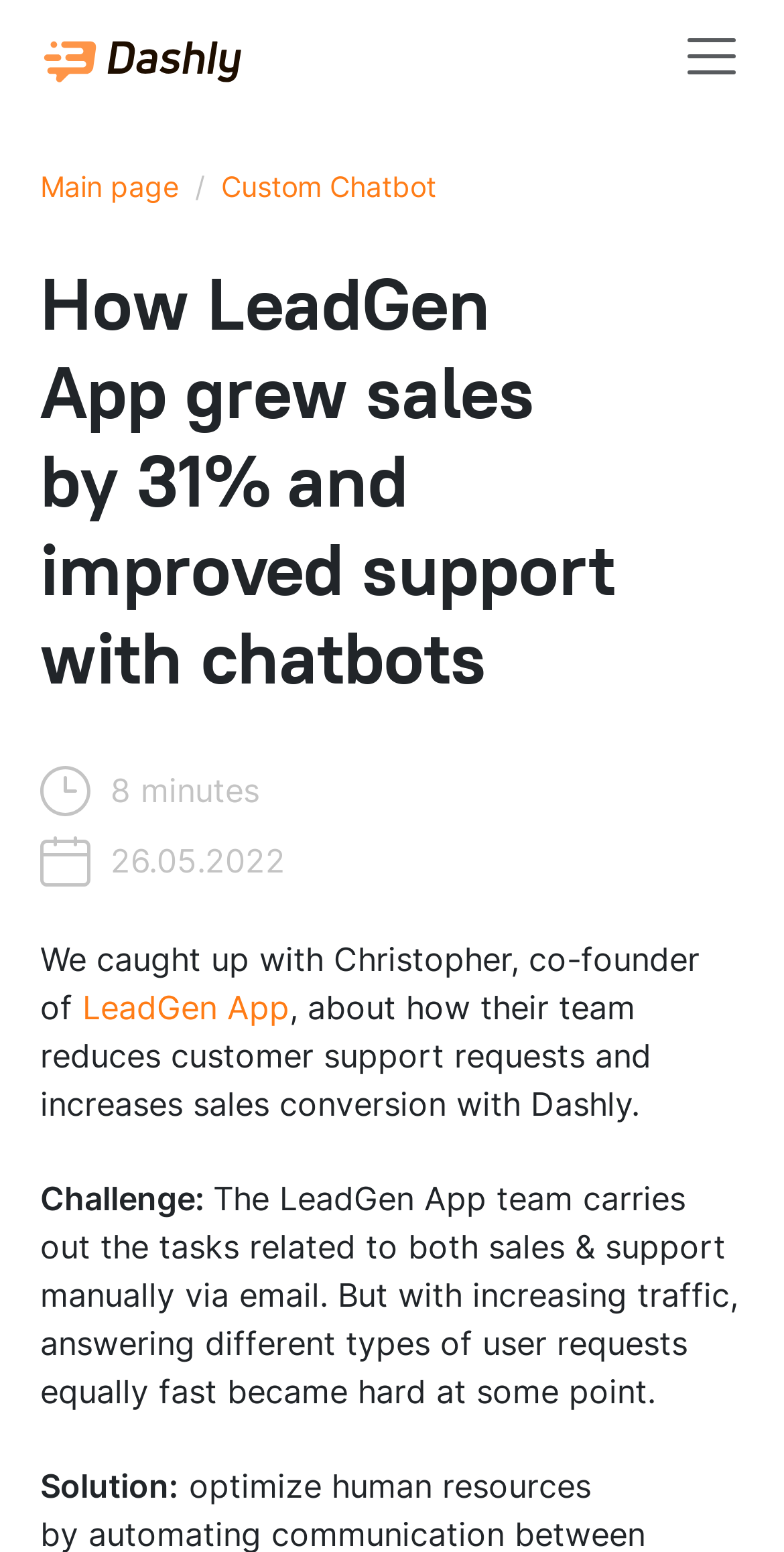Can you show the bounding box coordinates of the region to click on to complete the task described in the instruction: "Read about proactive customer support via chatbot"?

[0.051, 0.702, 0.718, 0.724]